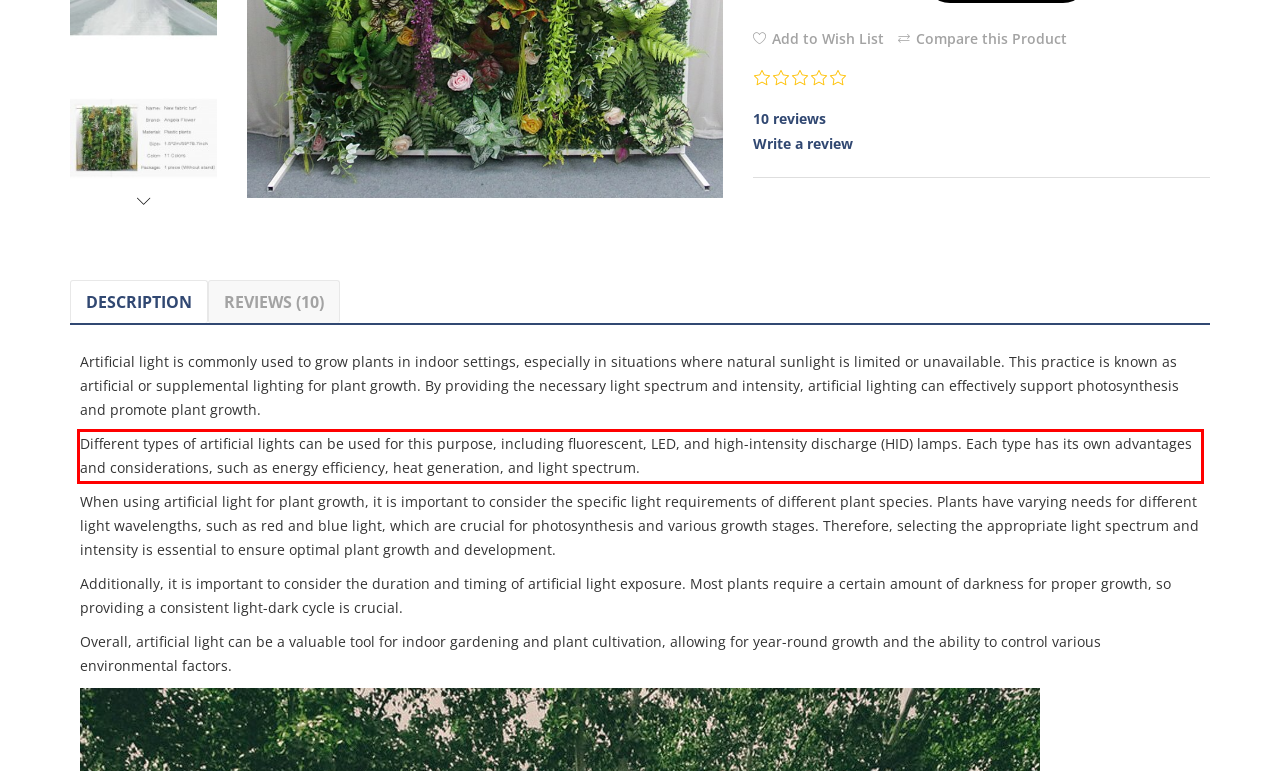Please identify and extract the text content from the UI element encased in a red bounding box on the provided webpage screenshot.

Different types of artificial lights can be used for this purpose, including fluorescent, LED, and high-intensity discharge (HID) lamps. Each type has its own advantages and considerations, such as energy efficiency, heat generation, and light spectrum.